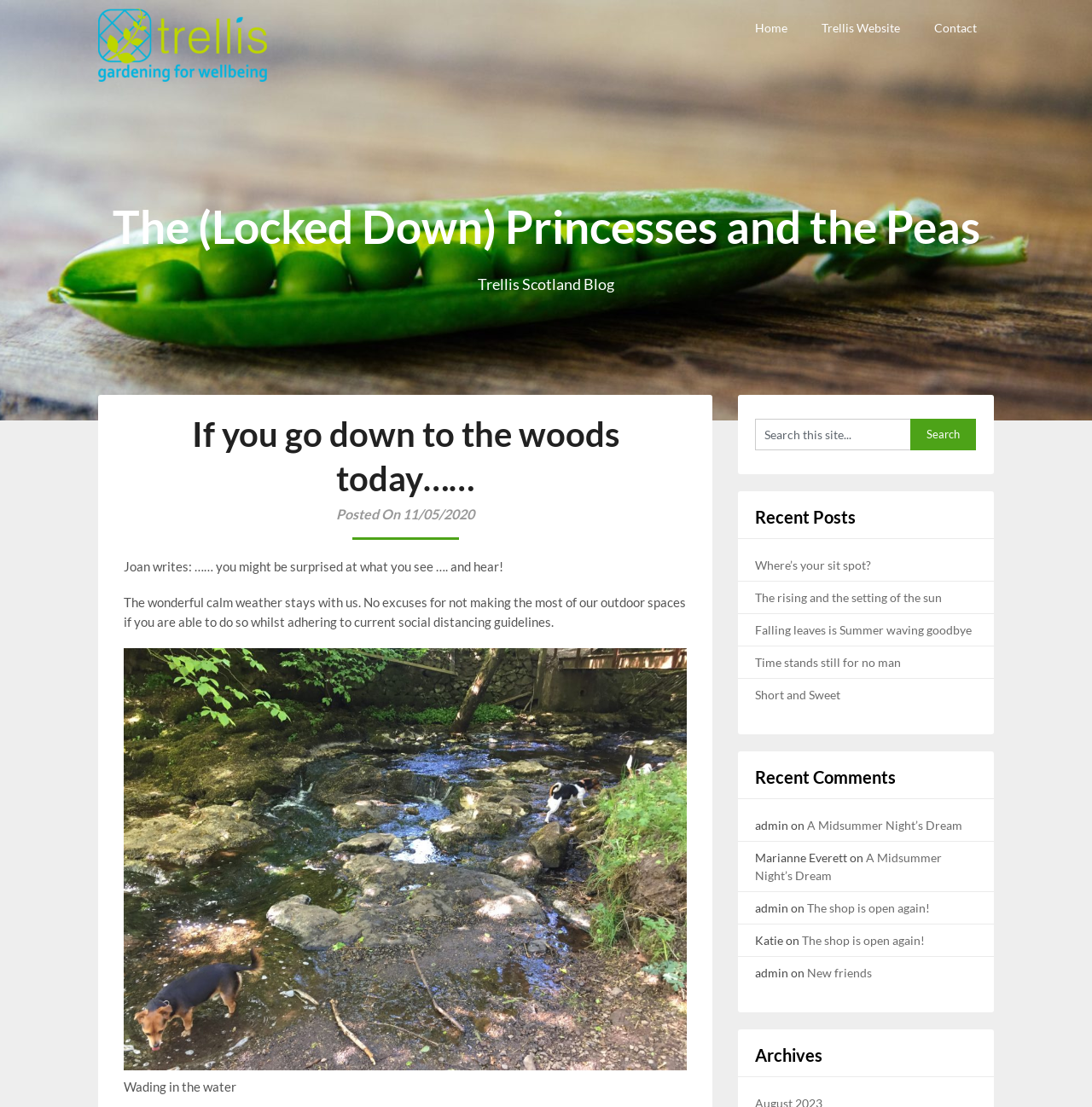Using the format (top-left x, top-left y, bottom-right x, bottom-right y), provide the bounding box coordinates for the described UI element. All values should be floating point numbers between 0 and 1: Short and Sweet

[0.691, 0.621, 0.77, 0.634]